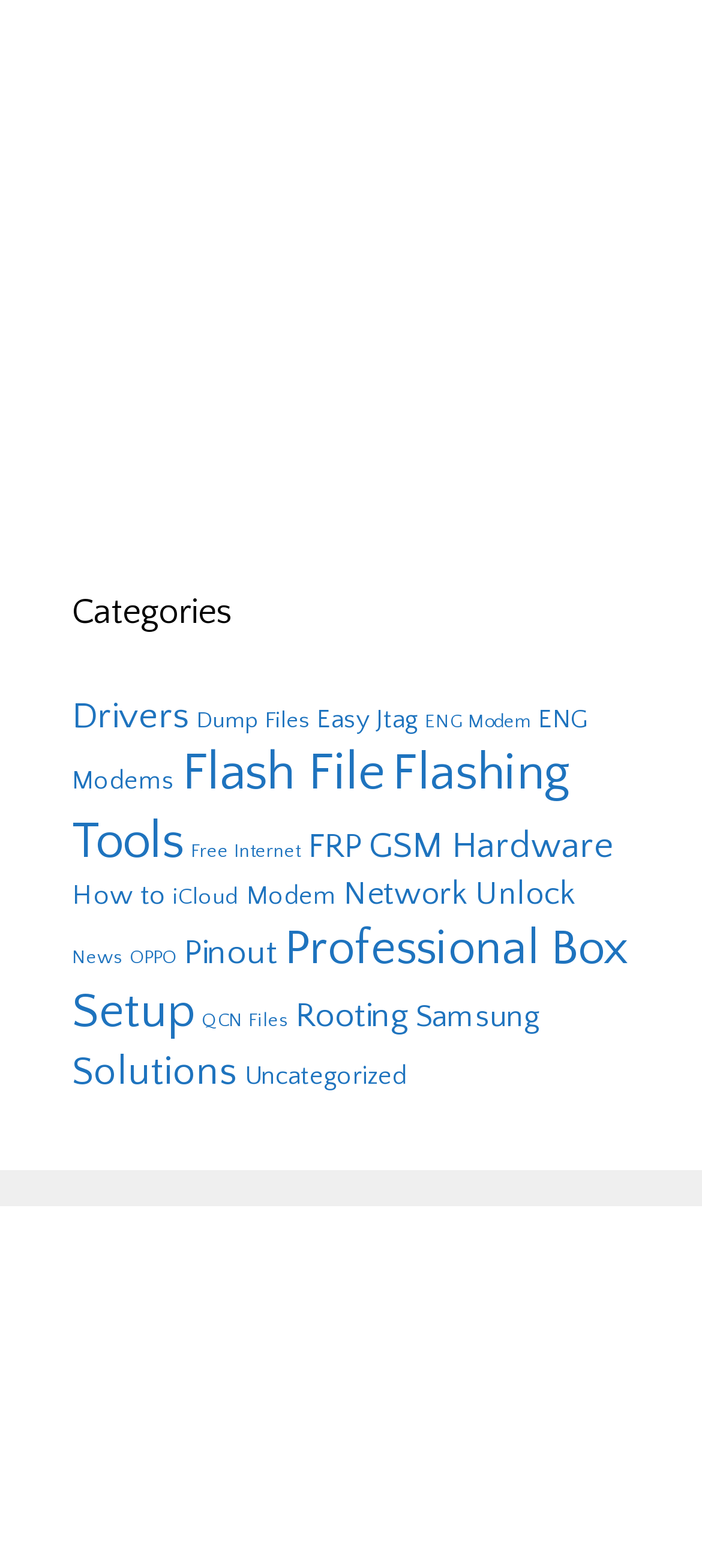Reply to the question with a single word or phrase:
What is the category with only one item?

News